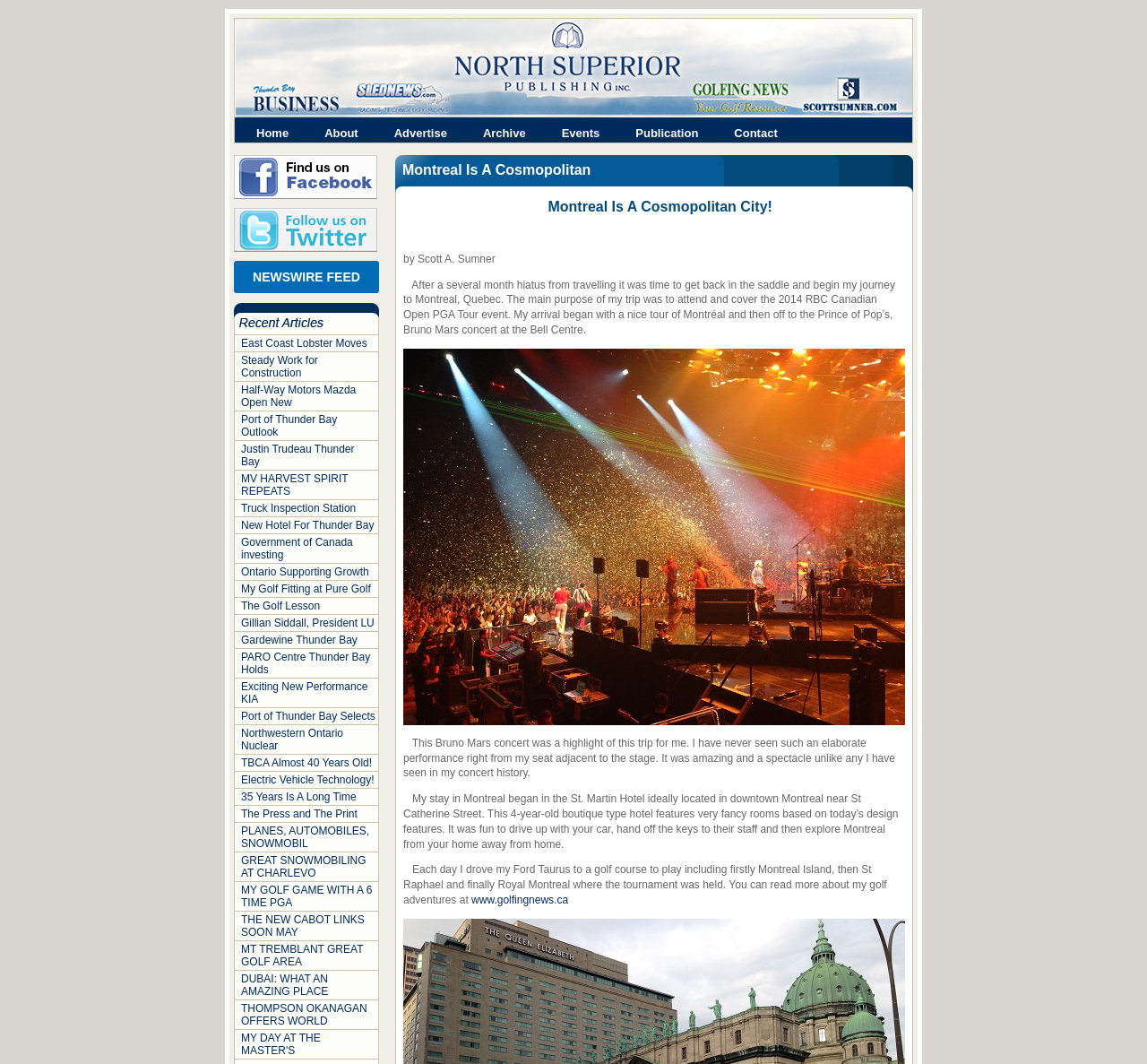Identify the bounding box coordinates of the section to be clicked to complete the task described by the following instruction: "Check the NEWSWIRE FEED link". The coordinates should be four float numbers between 0 and 1, formatted as [left, top, right, bottom].

[0.204, 0.245, 0.33, 0.275]